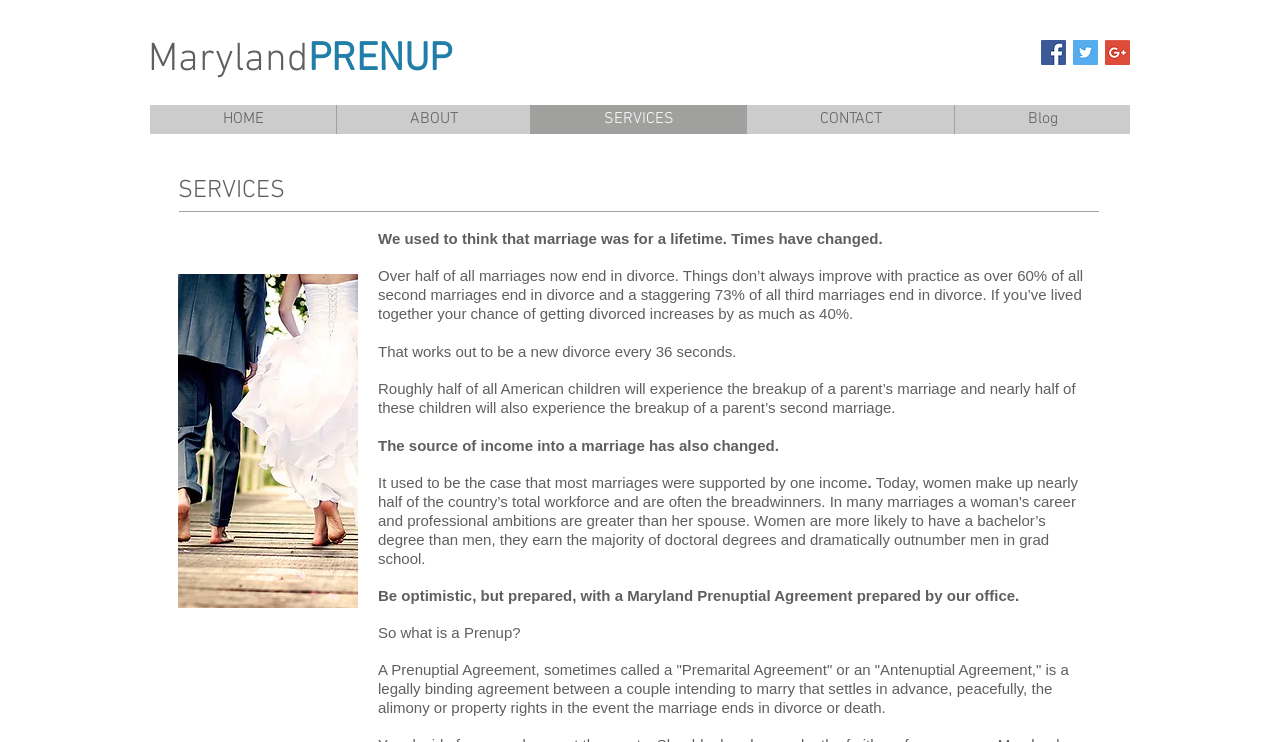Respond to the question below with a single word or phrase: What percentage of second marriages end in divorce?

60%